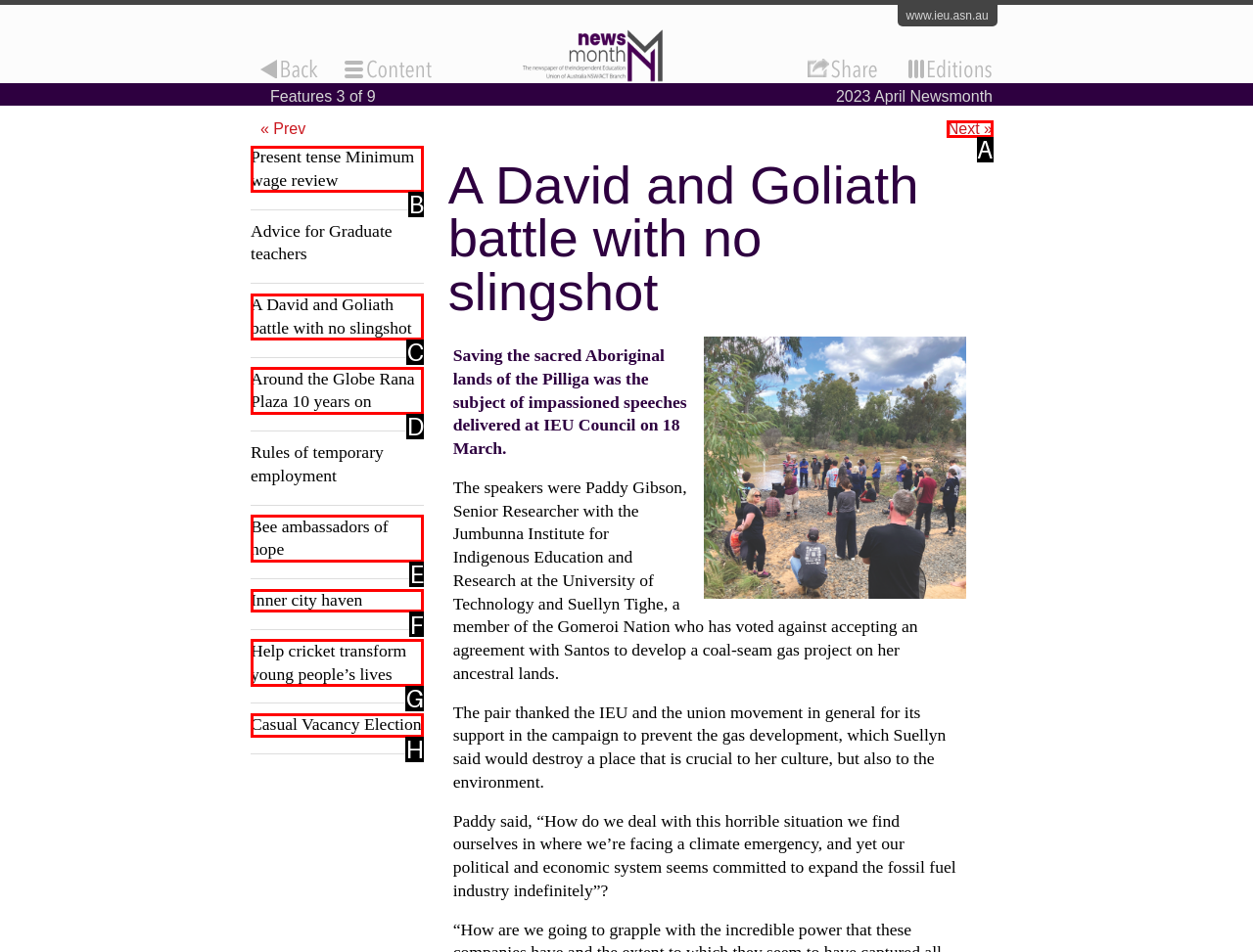Find the HTML element that corresponds to the description: Next ». Indicate your selection by the letter of the appropriate option.

A